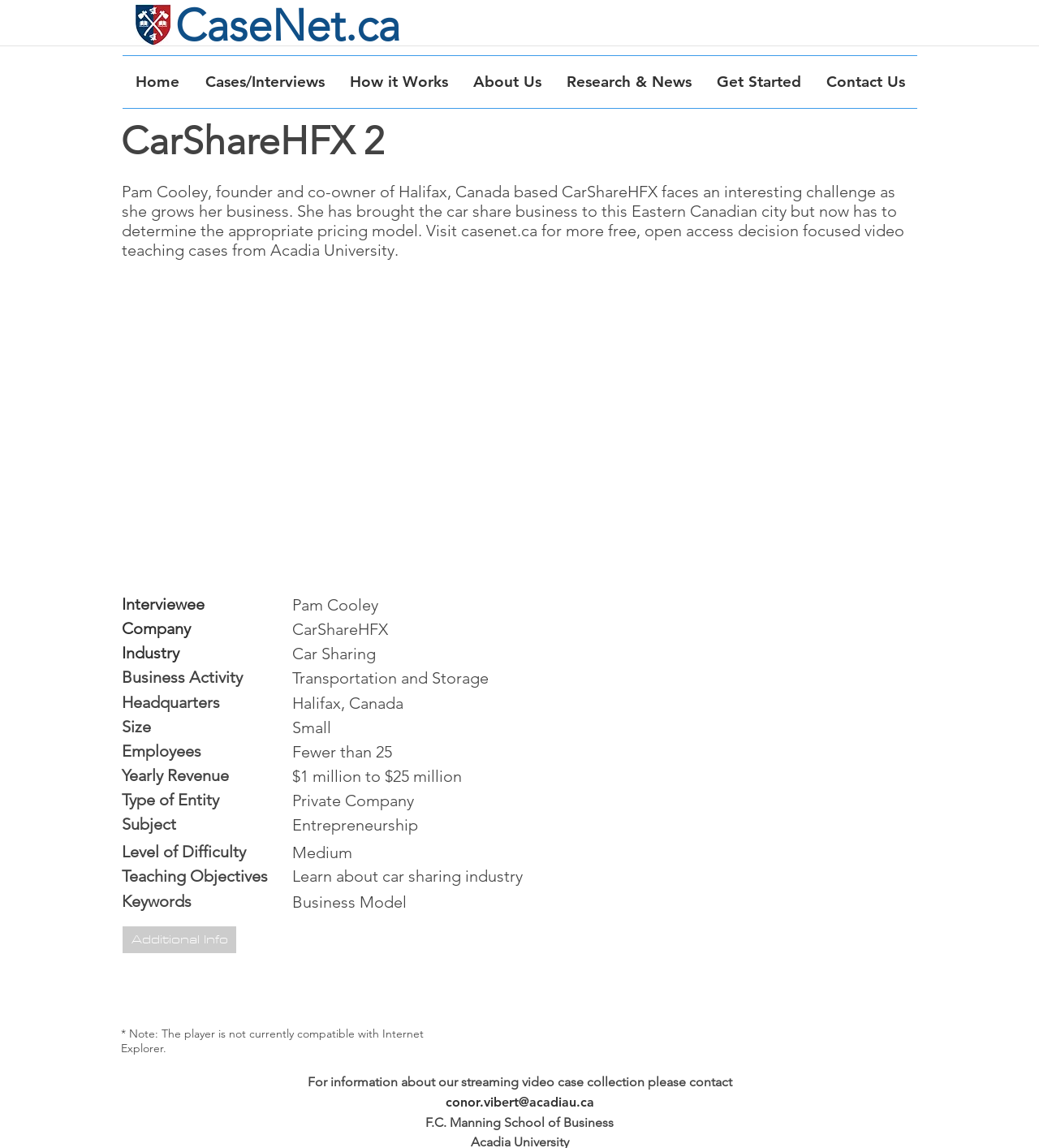What is the yearly revenue of CarShareHFX?
Based on the image, answer the question with as much detail as possible.

The yearly revenue of CarShareHFX can be found in the StaticText element with the text '$1 million to $25 million' which is located under the 'Yearly Revenue' label.